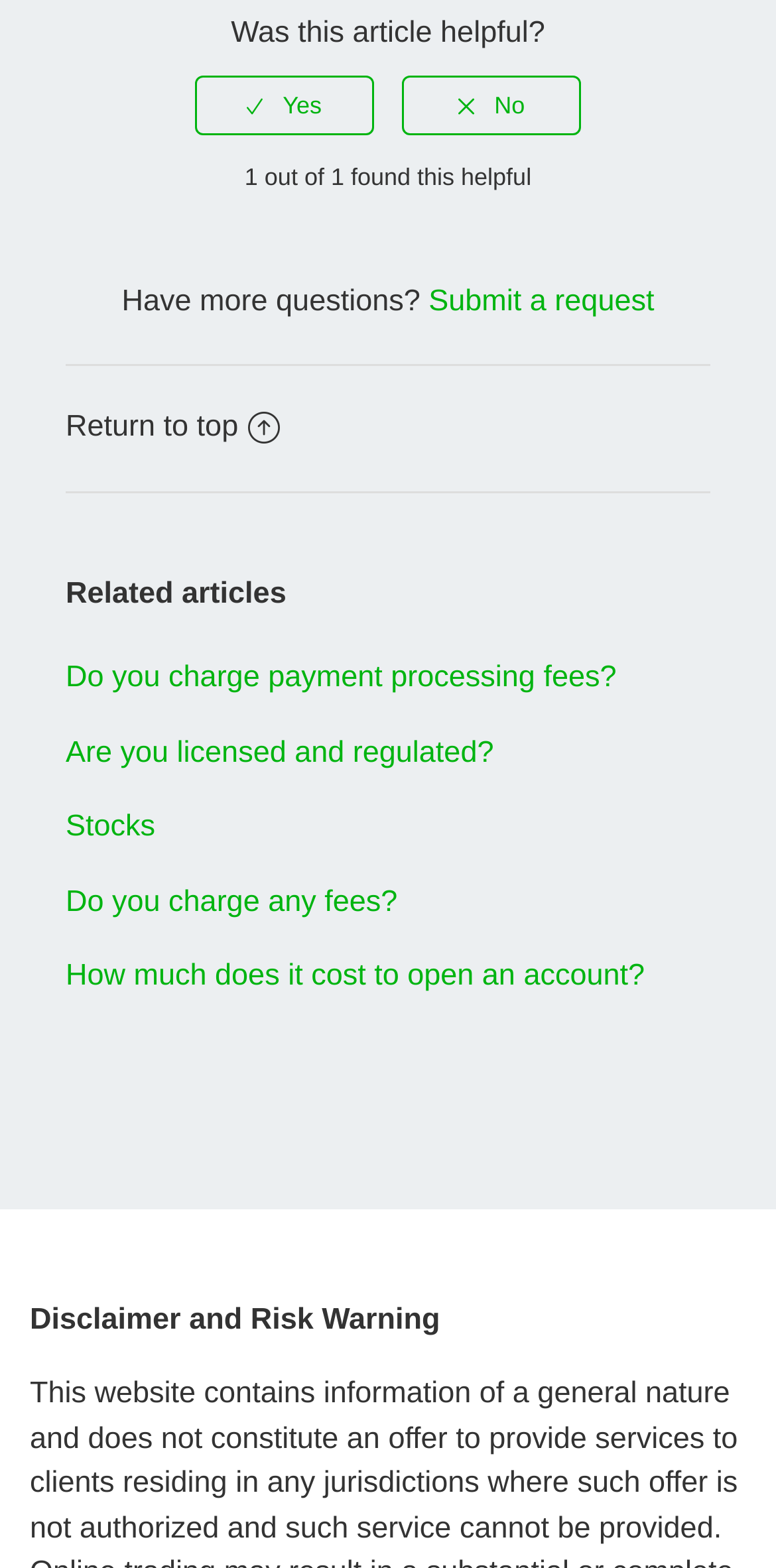Identify and provide the bounding box for the element described by: "arXiv reaDer".

None